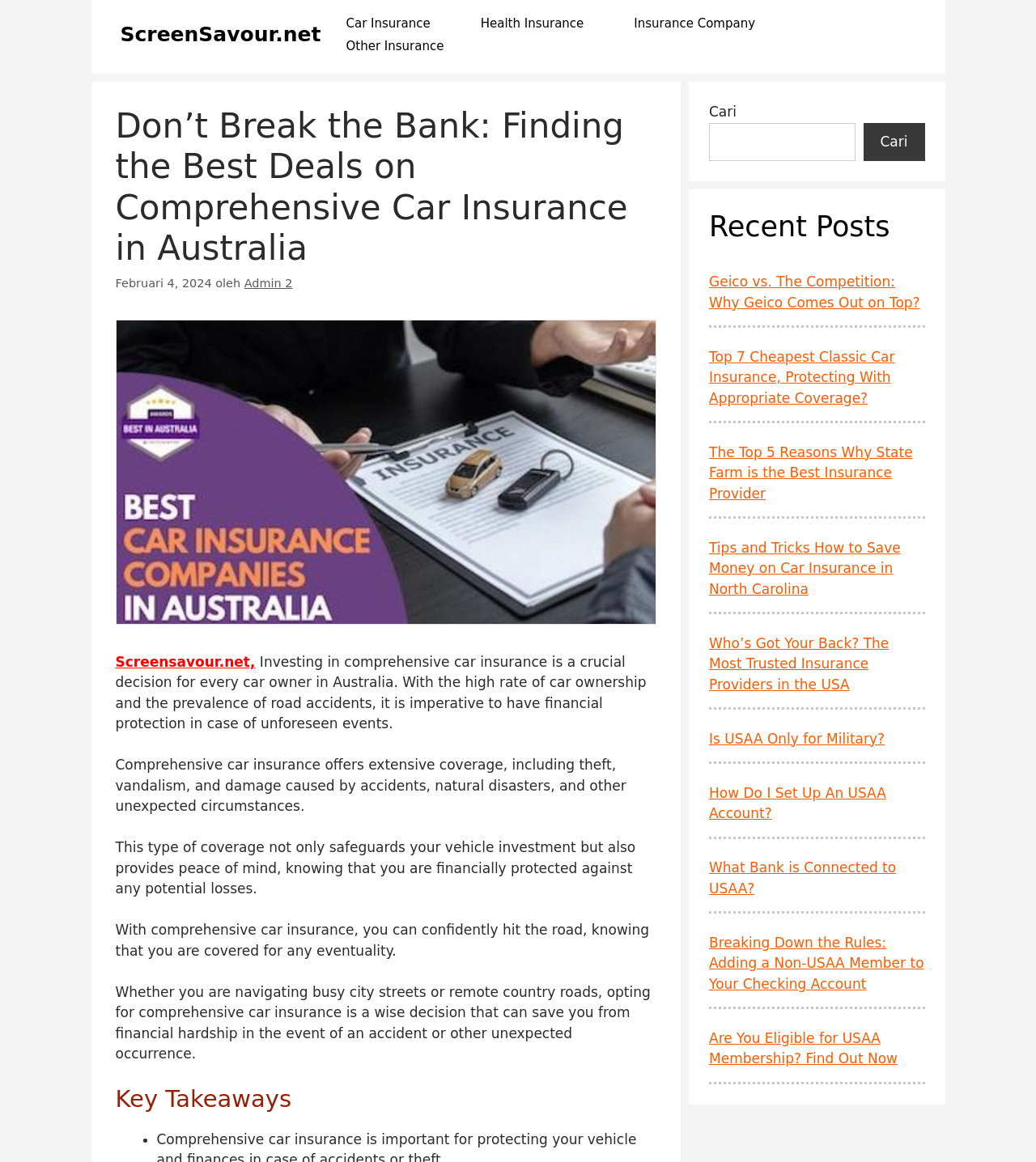What is the purpose of comprehensive car insurance?
Using the information presented in the image, please offer a detailed response to the question.

According to the webpage, comprehensive car insurance provides financial protection in case of unforeseen events, such as accidents, theft, vandalism, and natural disasters. It safeguards the vehicle investment and provides peace of mind, knowing that one is financially protected against potential losses.